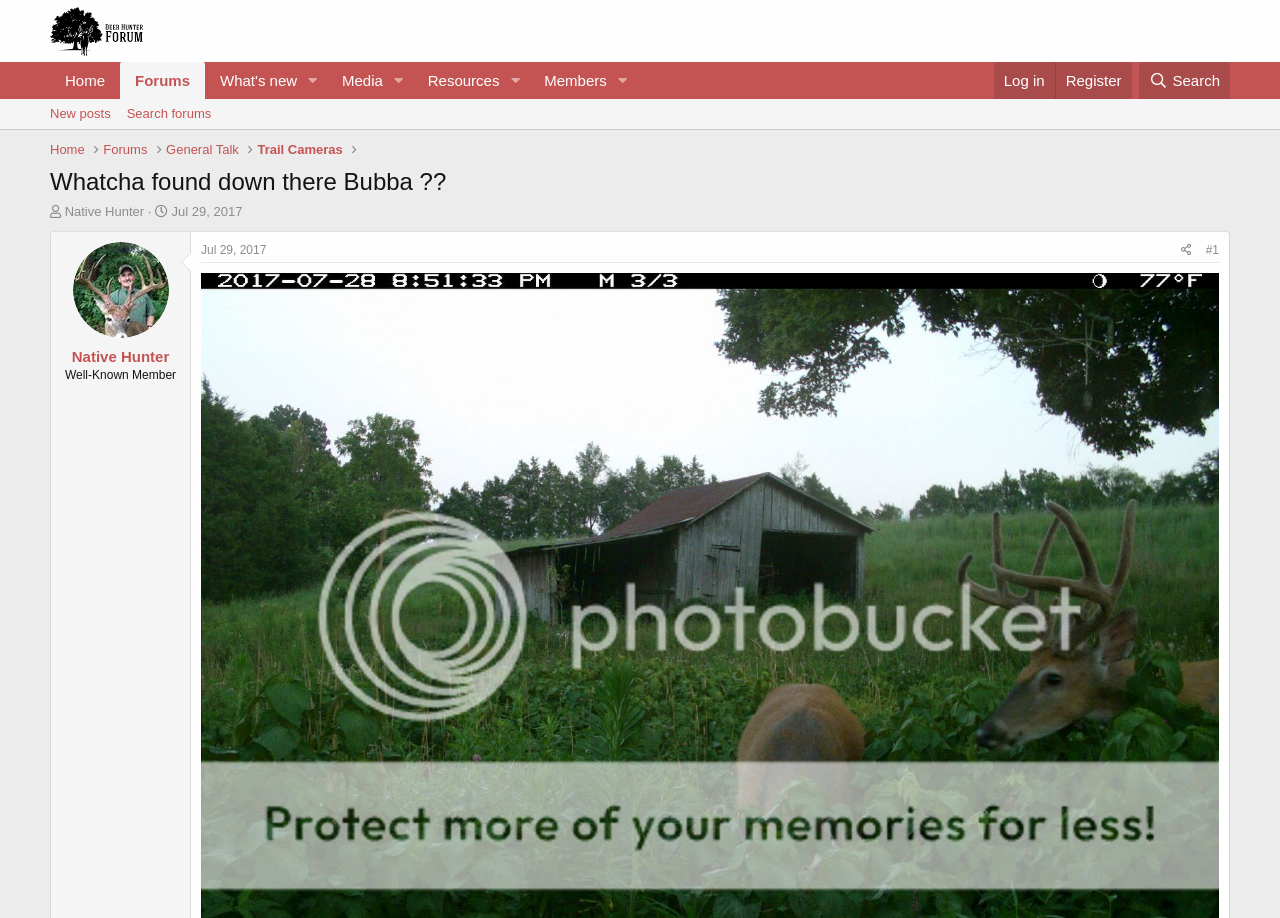Determine the coordinates of the bounding box that should be clicked to complete the instruction: "Go to the home page". The coordinates should be represented by four float numbers between 0 and 1: [left, top, right, bottom].

[0.039, 0.068, 0.094, 0.108]